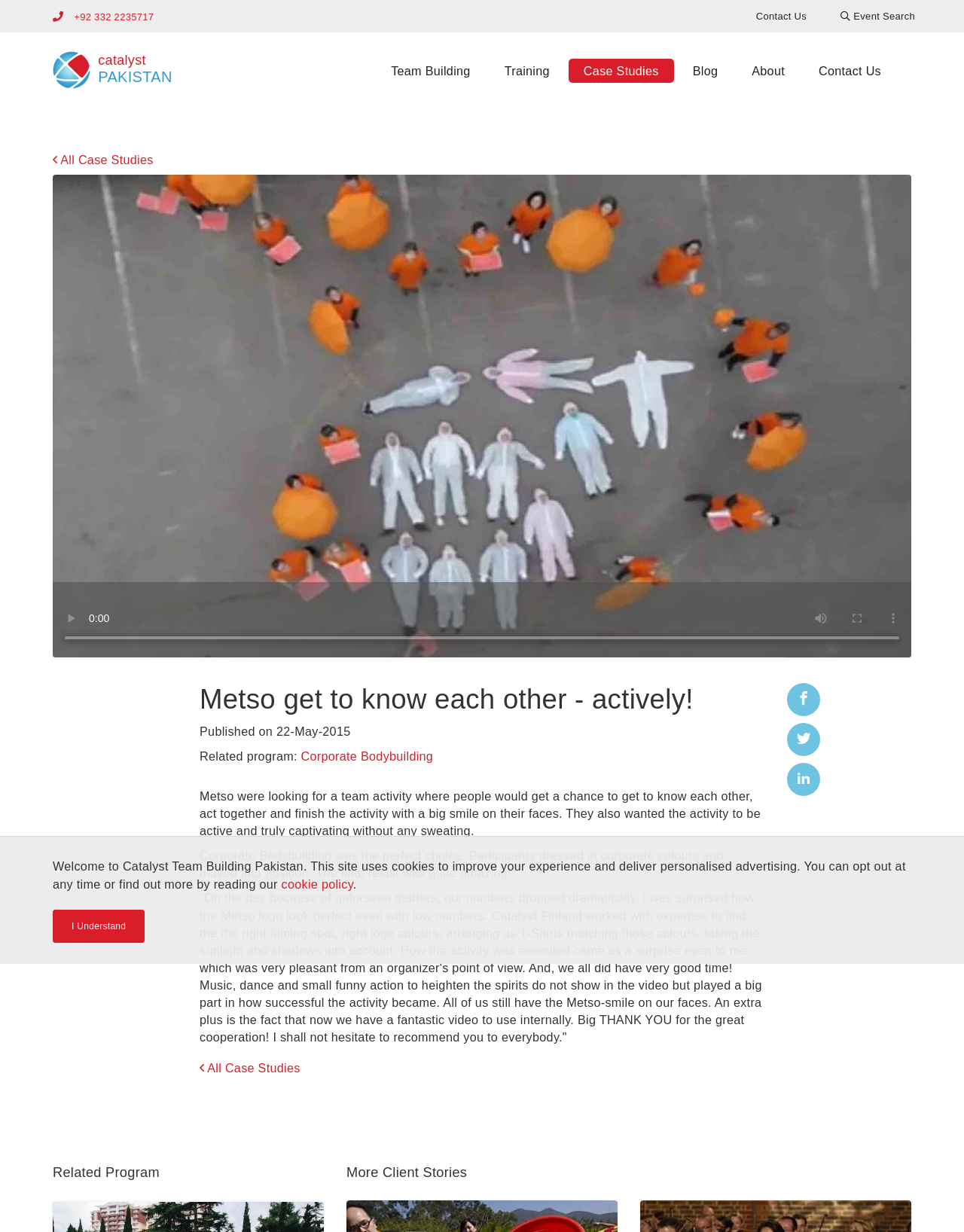Locate the bounding box coordinates of the clickable part needed for the task: "Play the video".

[0.055, 0.487, 0.092, 0.517]